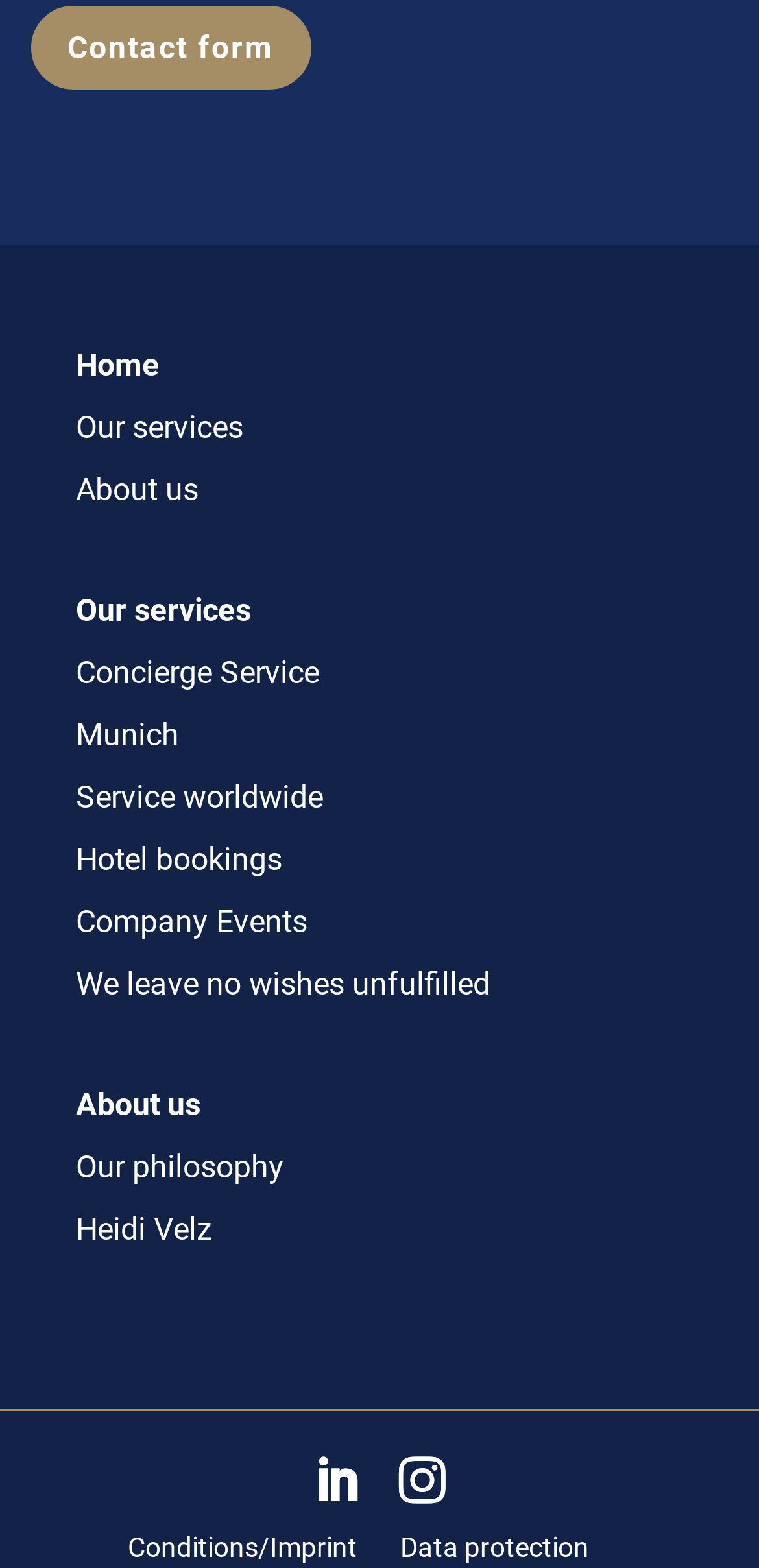Please identify the bounding box coordinates of the area I need to click to accomplish the following instruction: "View imprint and conditions".

[0.168, 0.976, 0.471, 0.996]